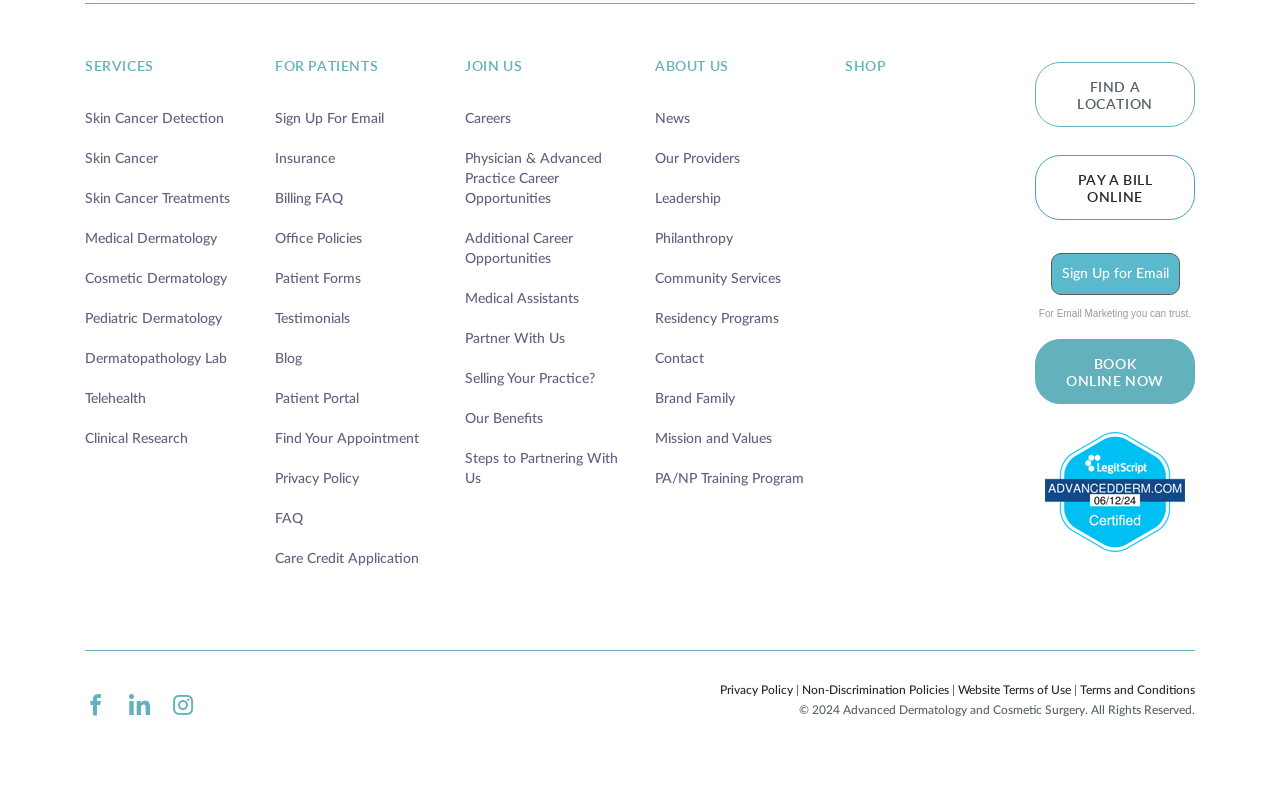Please give a concise answer to this question using a single word or phrase: 
What services does the dermatology clinic offer?

Skin Cancer Detection, Medical Dermatology, etc.